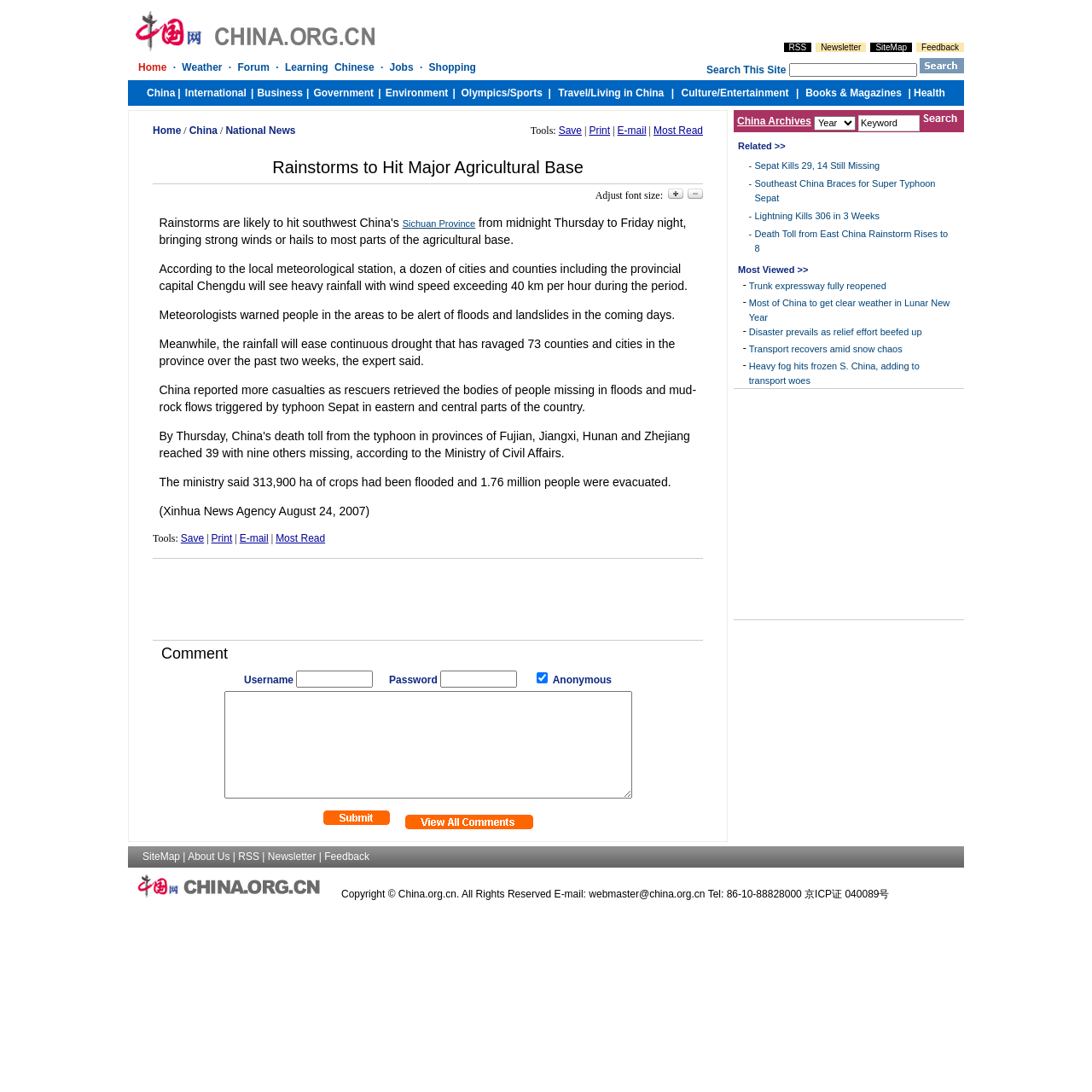What is the purpose of the 'Tools' section?
Answer the question with as much detail as you can, using the image as a reference.

I inferred the purpose of the 'Tools' section by examining the links provided, which include 'Save', 'Print', 'E-mail', and 'Most Read'. These options suggest that the 'Tools' section is intended to provide users with ways to interact with the article or share it with others.